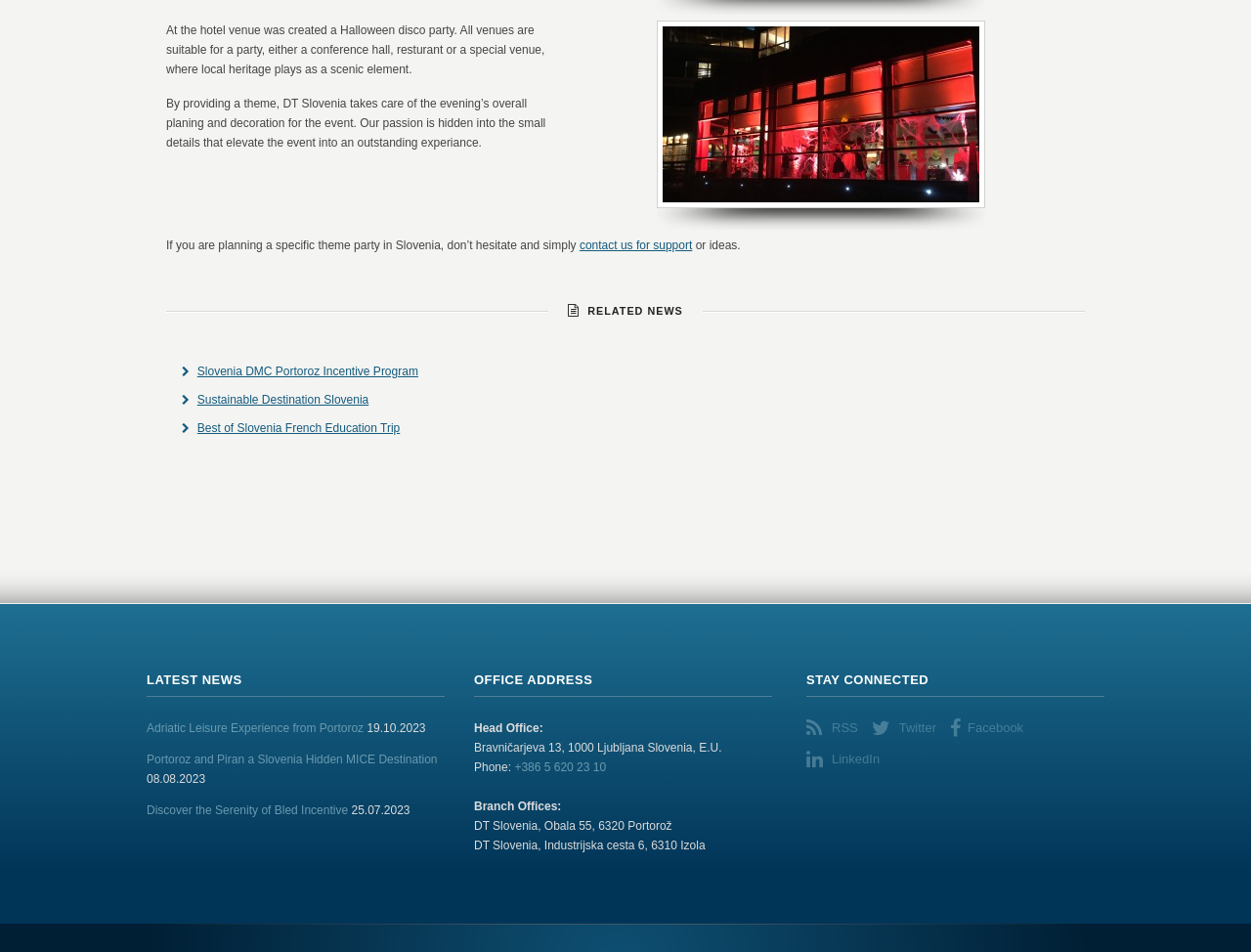Highlight the bounding box coordinates of the element you need to click to perform the following instruction: "follow on Twitter."

[0.697, 0.754, 0.75, 0.775]